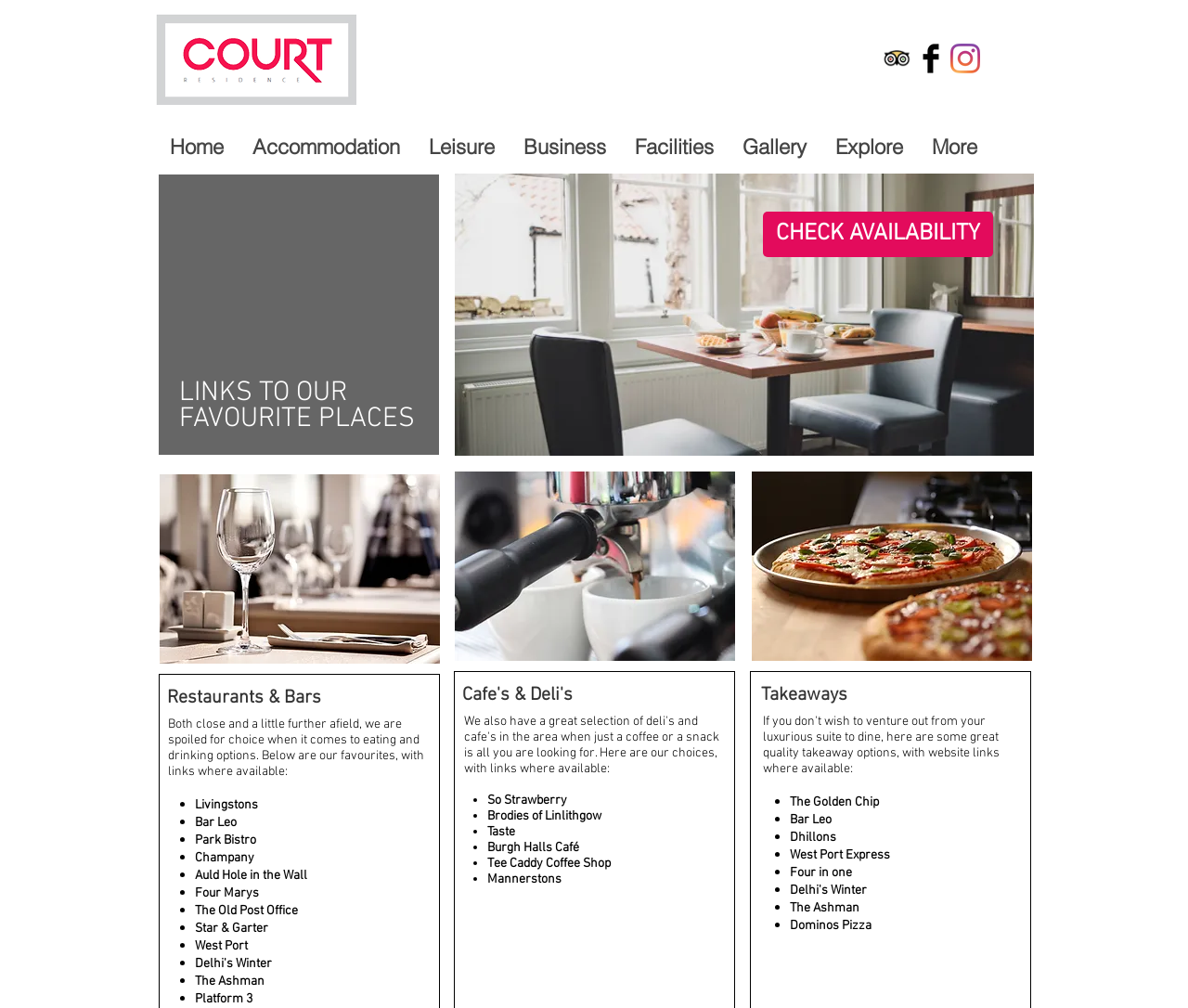Determine the title of the webpage and give its text content.

LINKS TO OUR FAVOURITE PLACES